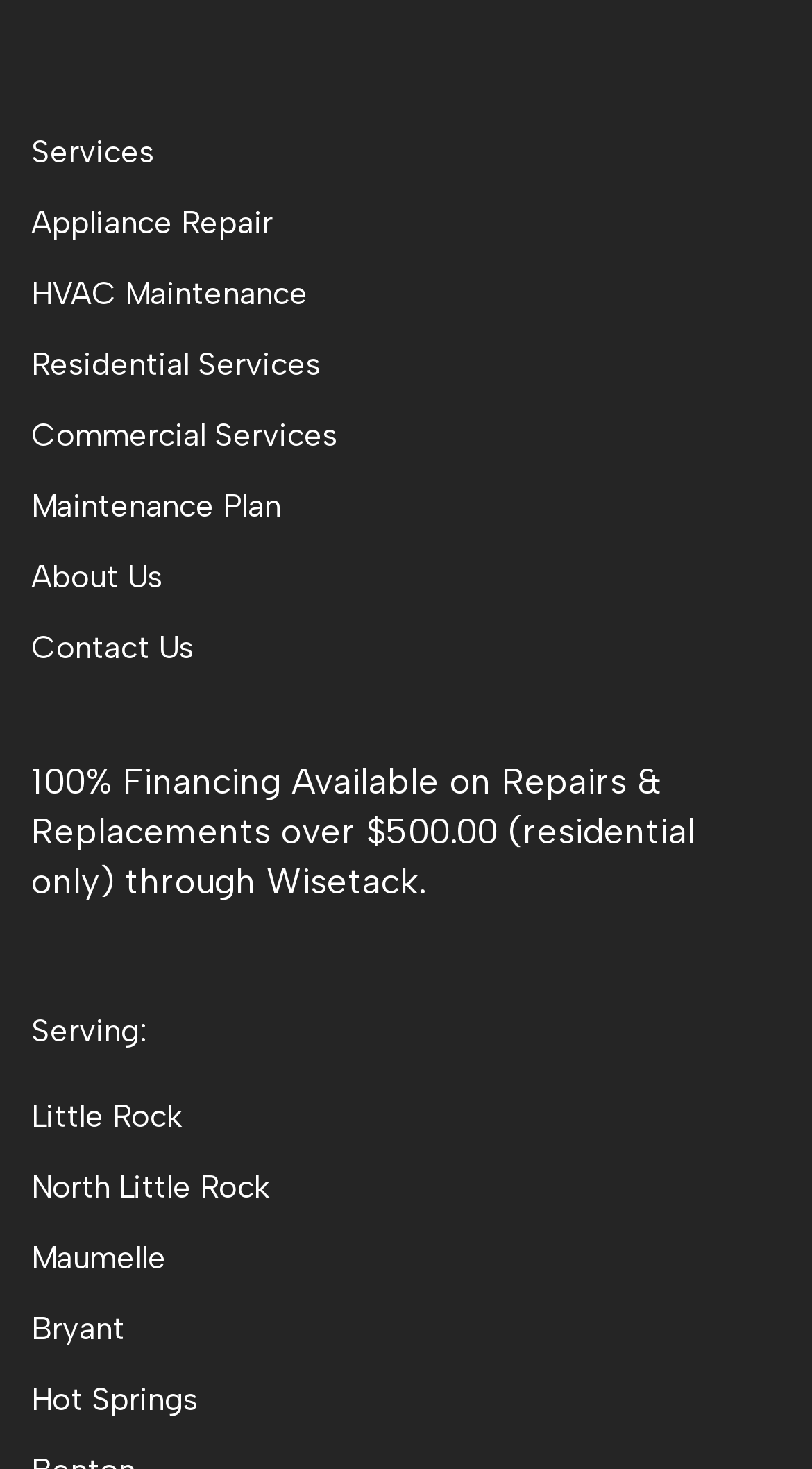Determine the bounding box coordinates of the clickable region to execute the instruction: "Click on Services". The coordinates should be four float numbers between 0 and 1, denoted as [left, top, right, bottom].

[0.038, 0.09, 0.19, 0.116]